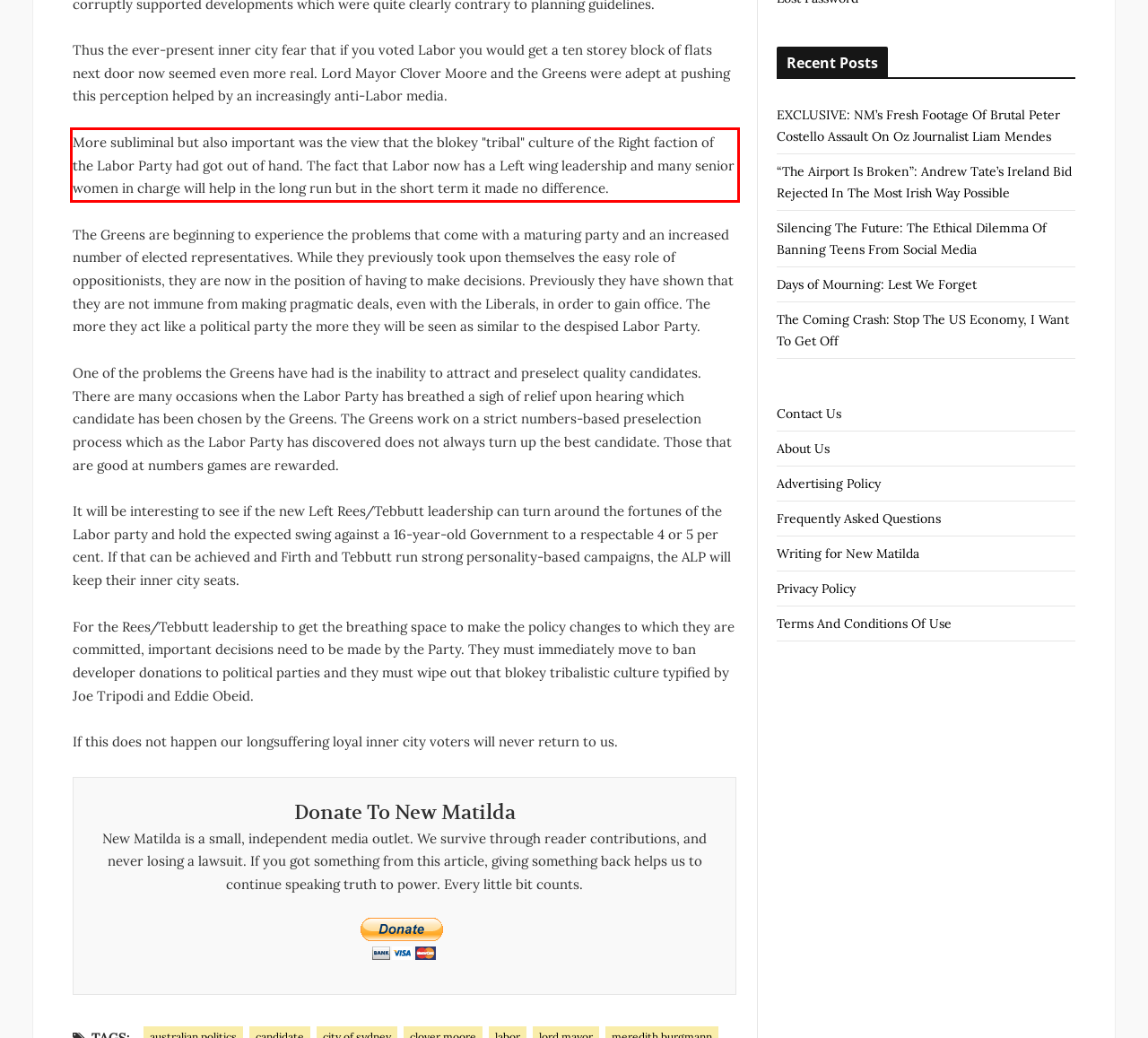Identify and extract the text within the red rectangle in the screenshot of the webpage.

More subliminal but also important was the view that the blokey "tribal" culture of the Right faction of the Labor Party had got out of hand. The fact that Labor now has a Left wing leadership and many senior women in charge will help in the long run but in the short term it made no difference.